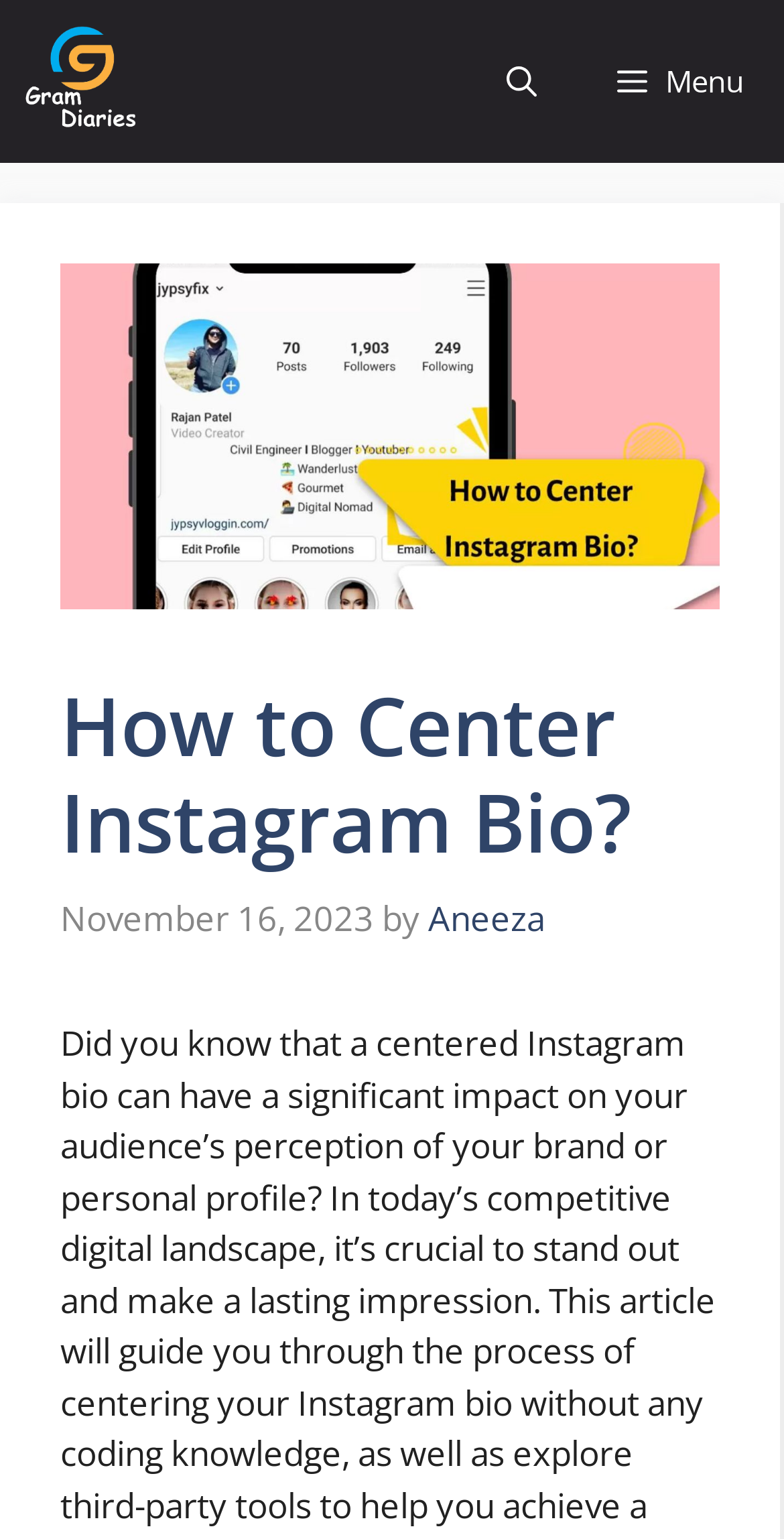Identify the bounding box for the described UI element. Provide the coordinates in (top-left x, top-left y, bottom-right x, bottom-right y) format with values ranging from 0 to 1: Aneeza

[0.546, 0.581, 0.695, 0.611]